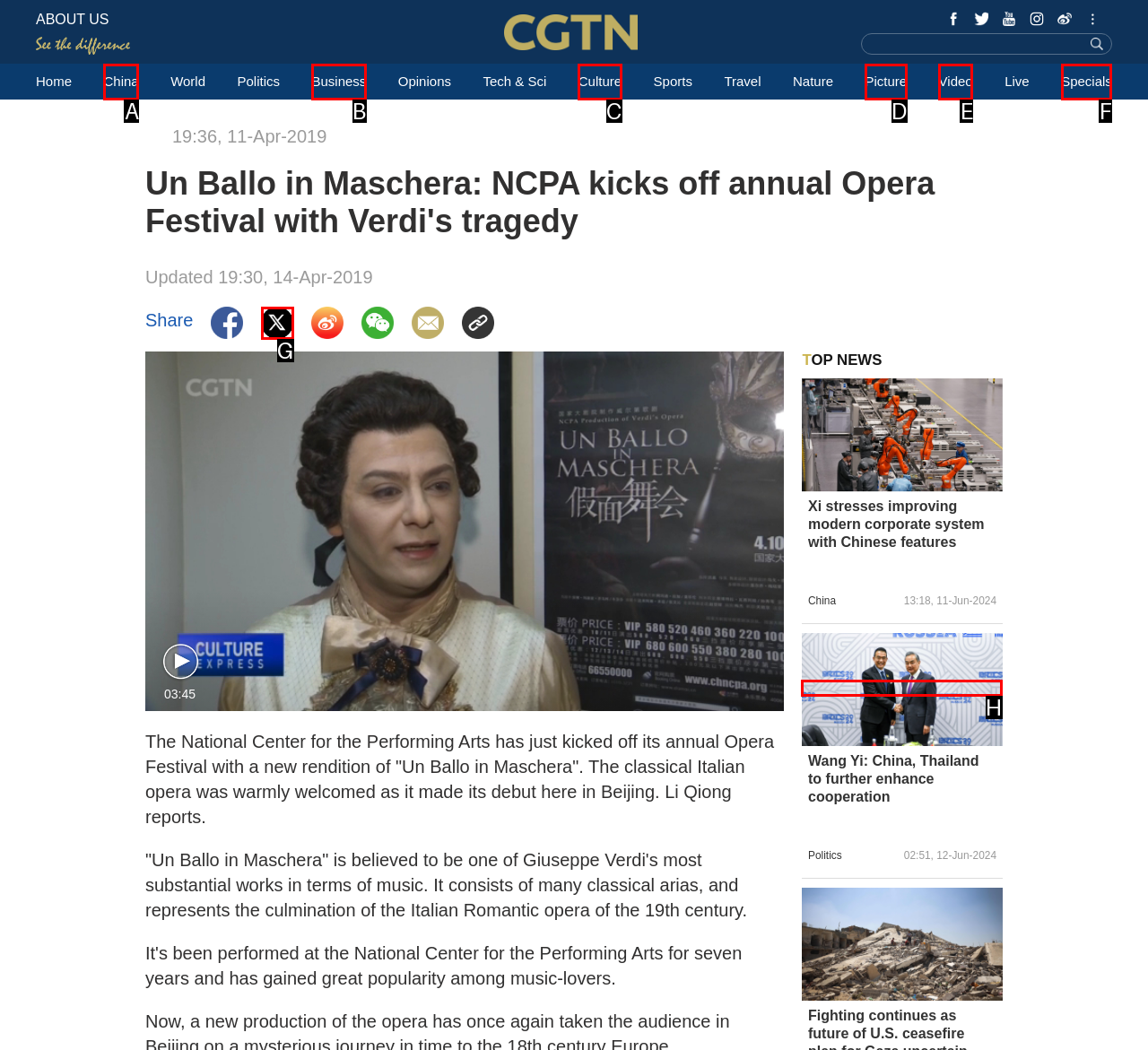Determine which UI element you should click to perform the task: Click on the 'Wang Yi: China, Thailand to further enhance cooperation' news link
Provide the letter of the correct option from the given choices directly.

H